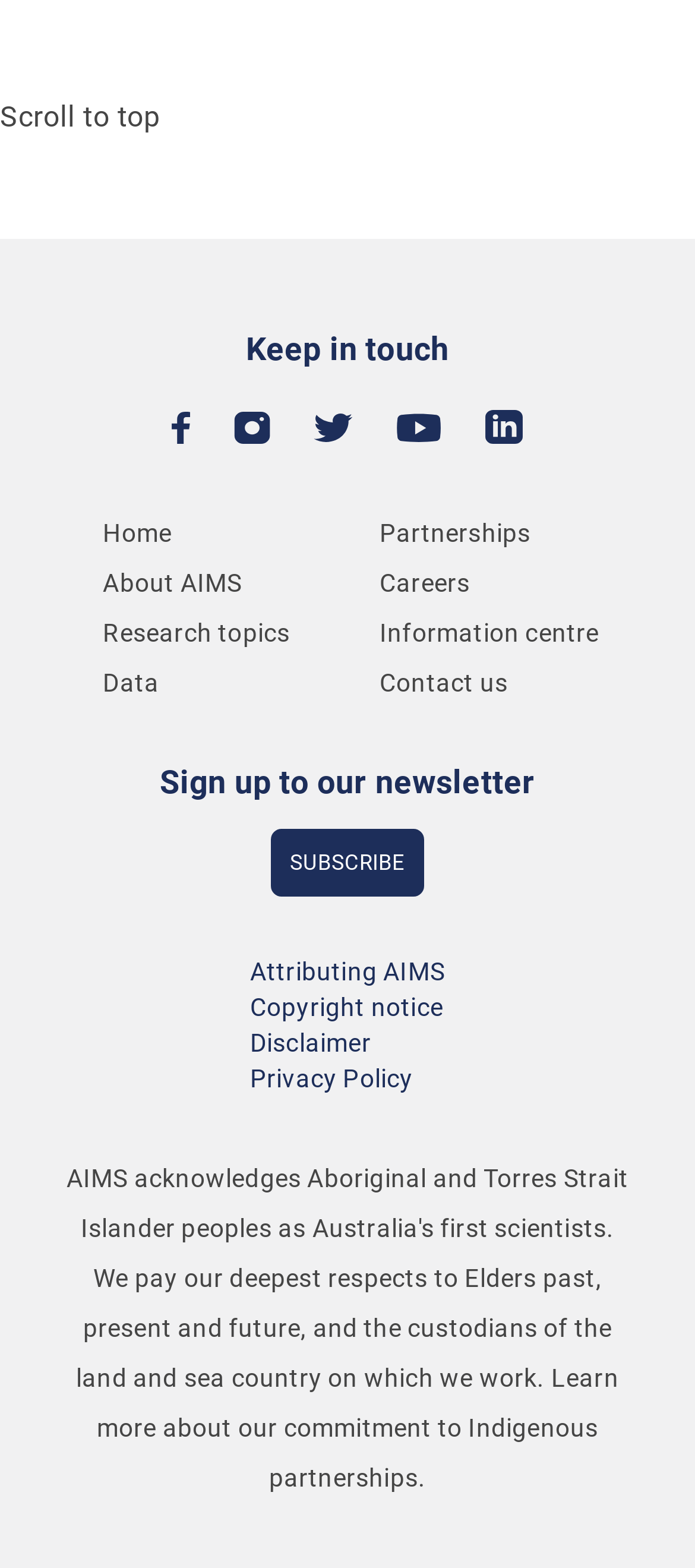How many social media links are there?
Look at the screenshot and respond with one word or a short phrase.

5